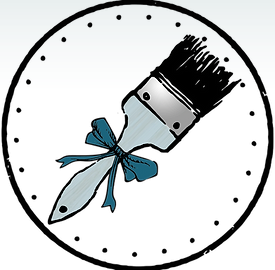What is the color of the bow tied around the paintbrush?
Provide a detailed and extensive answer to the question.

The paintbrush is artistically tied with a teal bow, adding to the whimsical and inviting aesthetic of the logo.